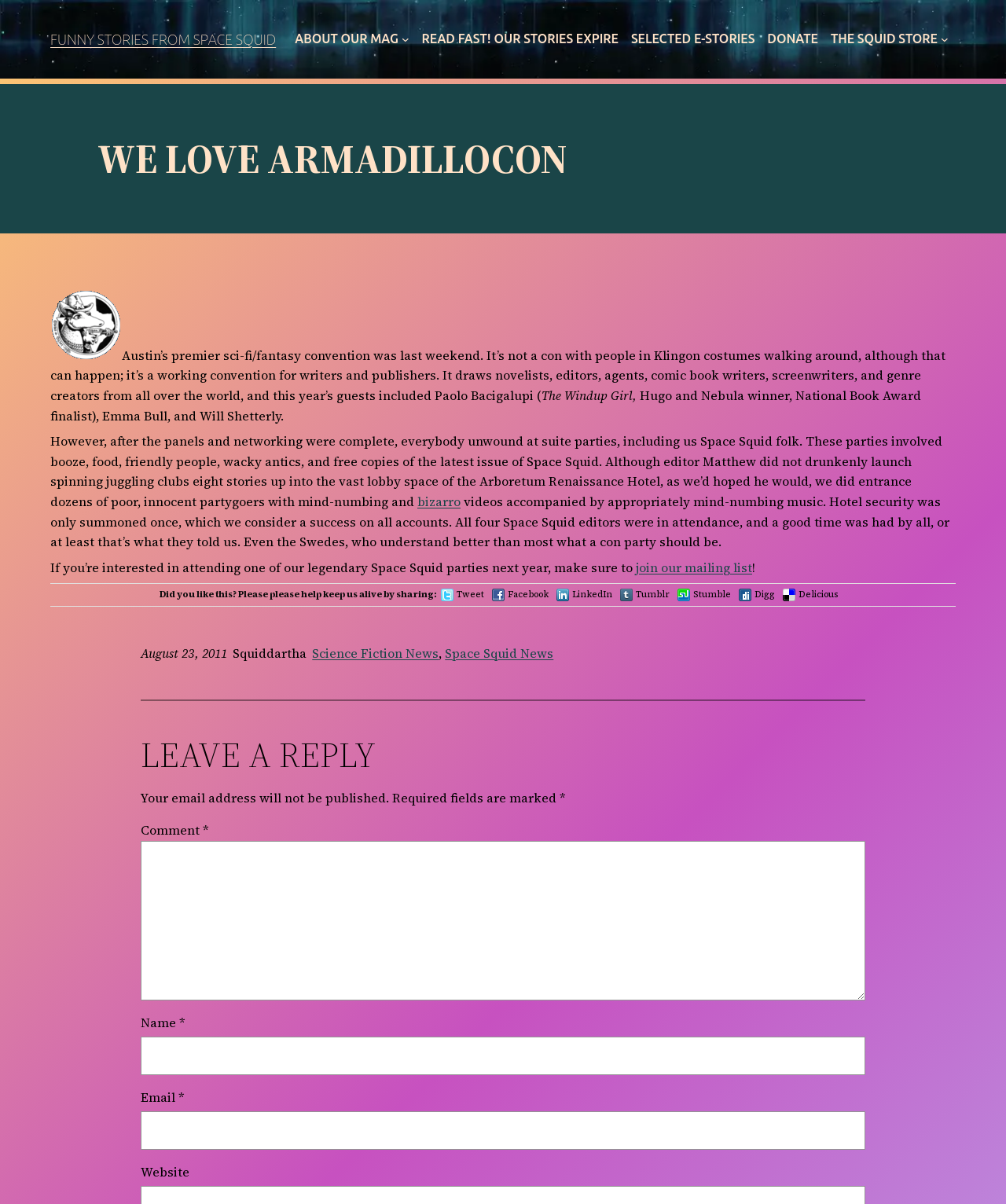Please provide a comprehensive response to the question based on the details in the image: What is the name of the sci-fi convention mentioned?

The webpage mentions 'Austin’s premier sci-fi/fantasy convention was last weekend' and later mentions 'We Love Armadillocon', which suggests that Armadillocon is the name of the convention.